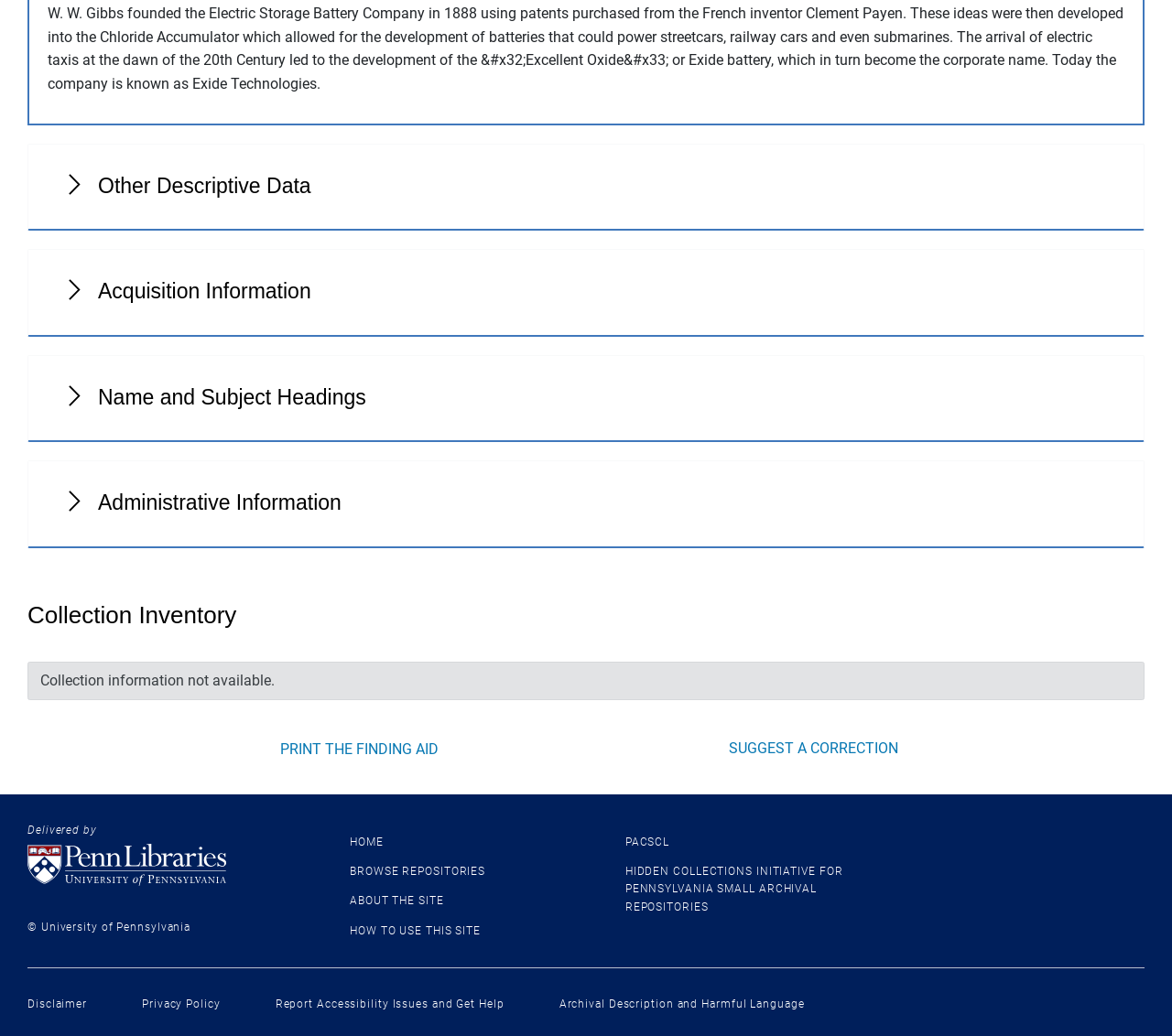Could you provide the bounding box coordinates for the portion of the screen to click to complete this instruction: "Visit University of Pennsylvania Libraries homepage"?

[0.023, 0.815, 0.252, 0.855]